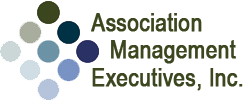Provide a comprehensive description of the image.

The image features the logo of "Association Management Executives, Inc." This logo is designed with a visually appealing arrangement of colored circles, which symbolize collaboration and connectivity within the association management sector. The text is presented in a clean and professional font, with "Association Management" prominently featured above "Executives, Inc." The use of green for the text suggests a sense of growth and professionalism, while the varied colors of the circles reflect diversity and inclusiveness, core values of effective association management. This logo serves as a key element of the brand's identity, encapsulating its mission to provide comprehensive management and planning solutions for associations.